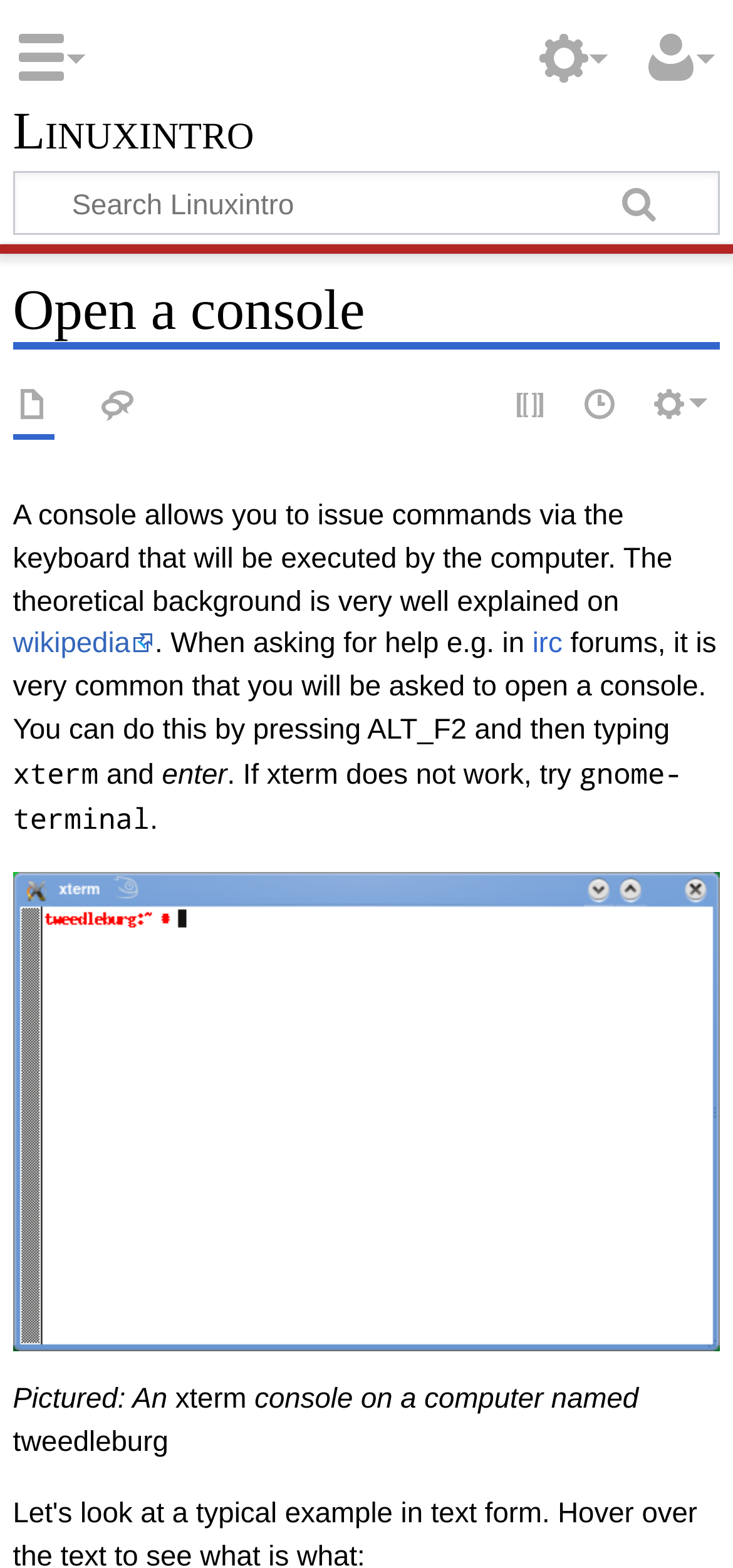Bounding box coordinates are specified in the format (top-left x, top-left y, bottom-right x, bottom-right y). All values are floating point numbers bounded between 0 and 1. Please provide the bounding box coordinate of the region this sentence describes: View source

[0.698, 0.246, 0.754, 0.273]